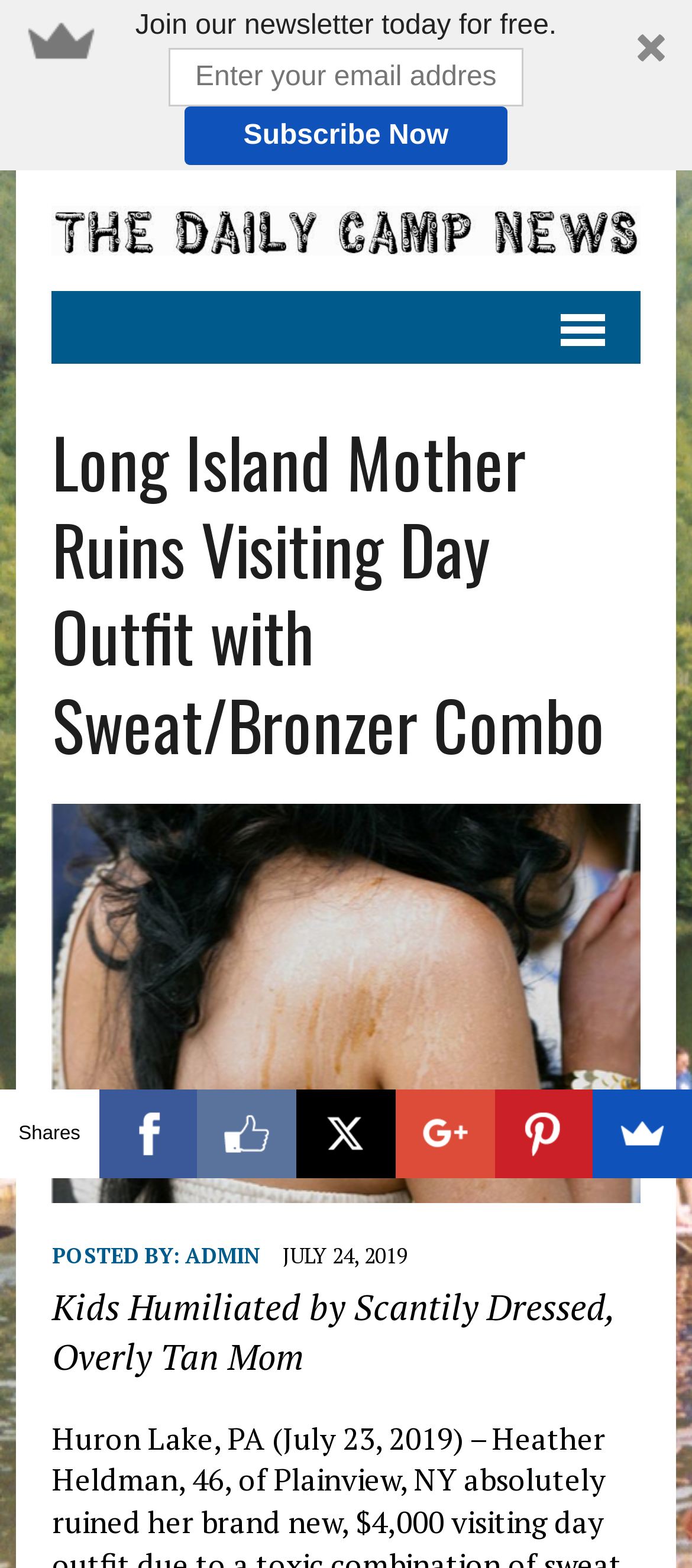Please provide the bounding box coordinates for the UI element as described: "name="email" placeholder="Enter your email address"". The coordinates must be four floats between 0 and 1, represented as [left, top, right, bottom].

[0.244, 0.031, 0.756, 0.068]